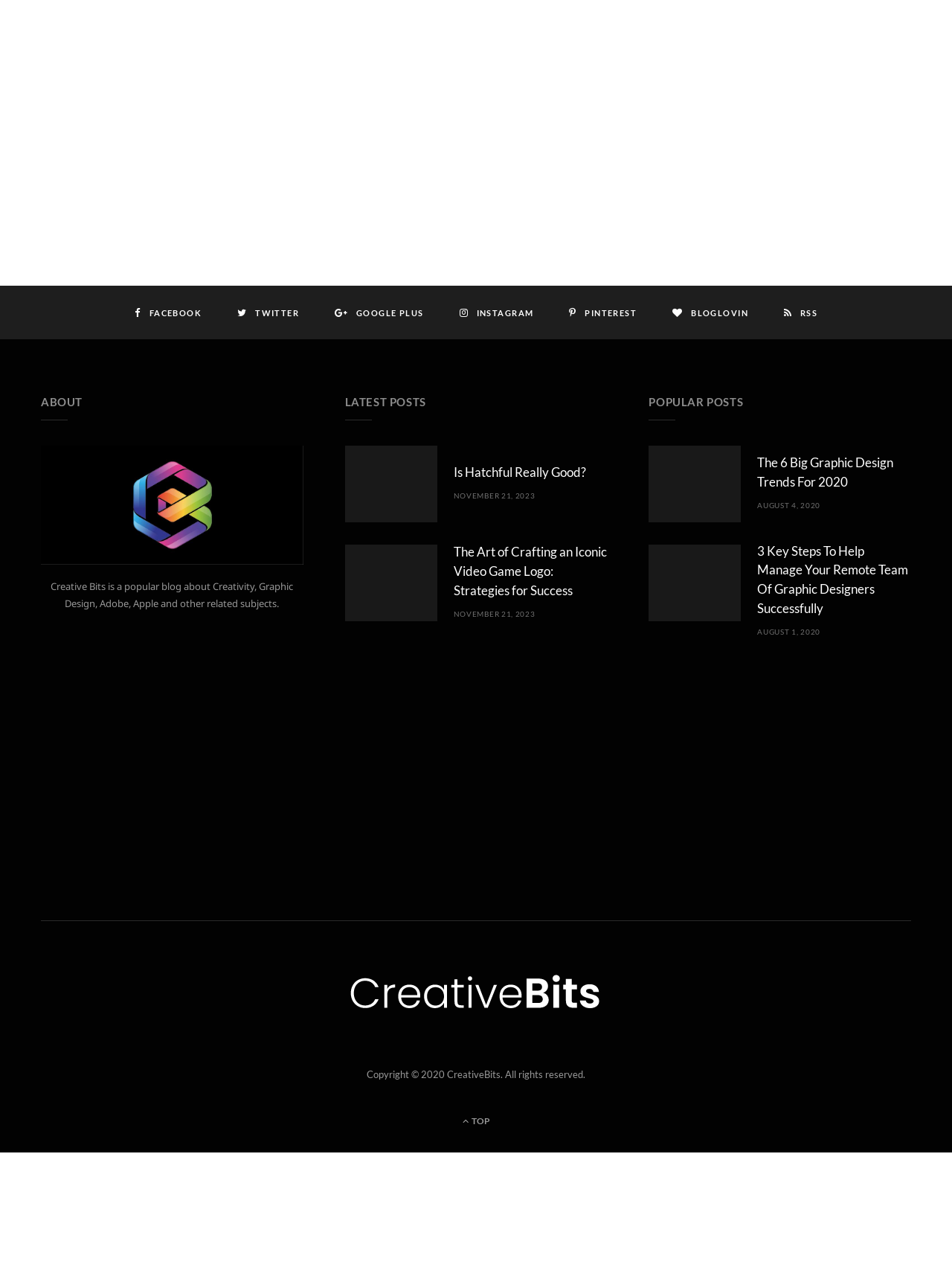Please give the bounding box coordinates of the area that should be clicked to fulfill the following instruction: "Check the popular post 'The 6 Big Graphic Design Trends For 2020'". The coordinates should be in the format of four float numbers from 0 to 1, i.e., [left, top, right, bottom].

[0.681, 0.35, 0.778, 0.41]